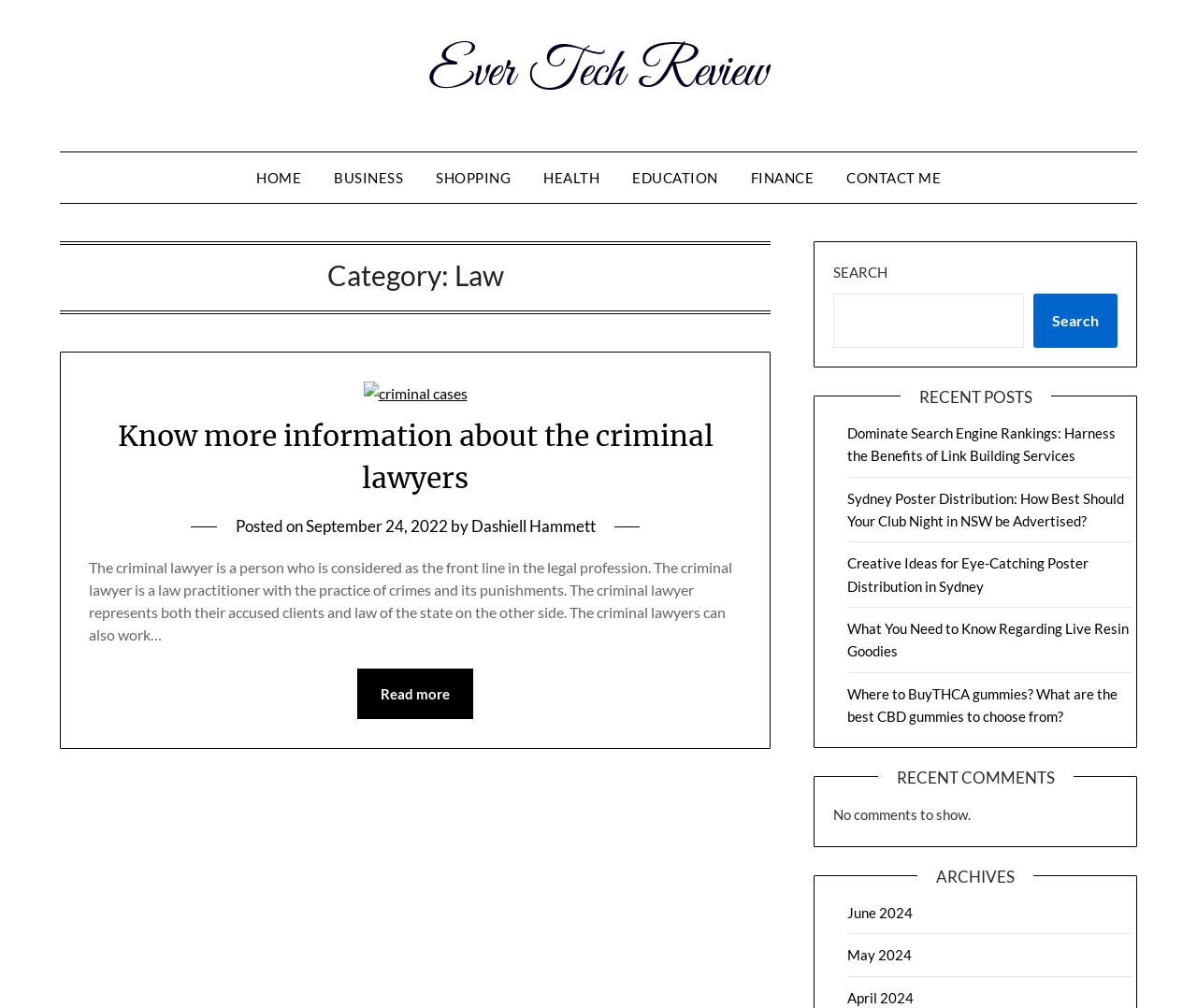Locate the bounding box coordinates of the element that needs to be clicked to carry out the instruction: "Click on HOME". The coordinates should be given as four float numbers ranging from 0 to 1, i.e., [left, top, right, bottom].

[0.202, 0.151, 0.264, 0.202]